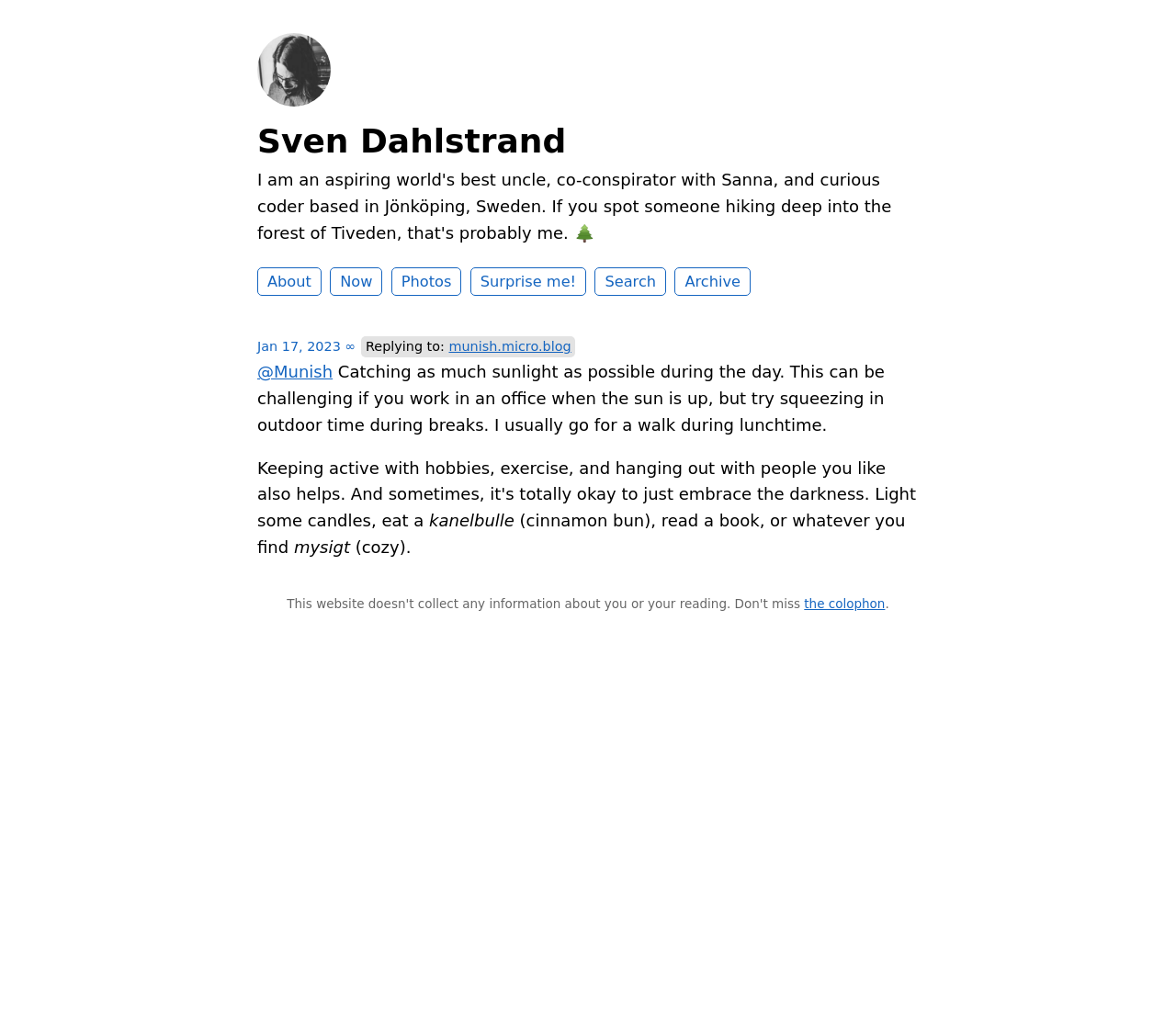Please identify the bounding box coordinates of the clickable area that will allow you to execute the instruction: "Go to the About page".

[0.219, 0.26, 0.273, 0.288]